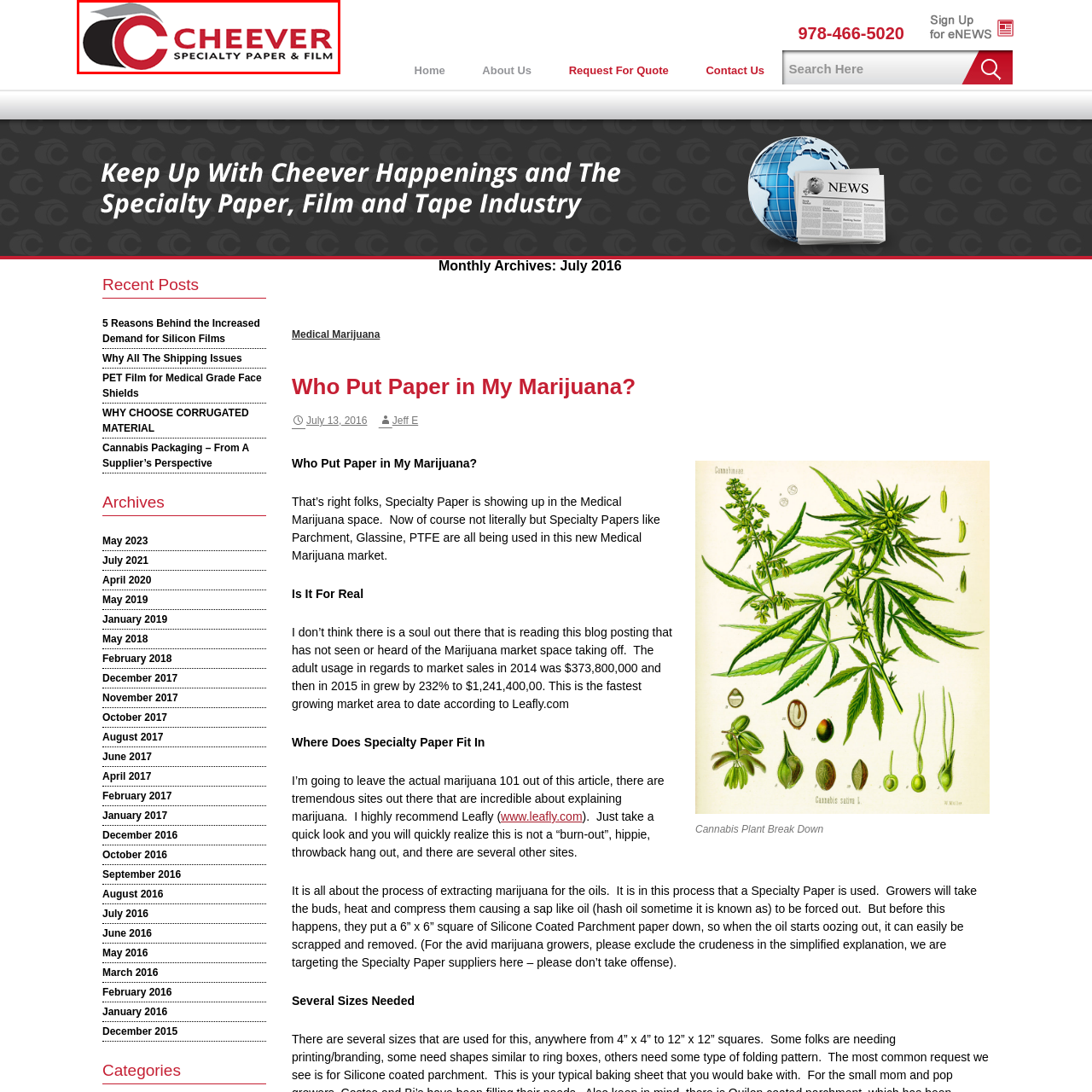Describe in detail the contents of the image highlighted within the red box.

The image showcases the logo of Cheever Specialty Paper & Film, featuring a stylized letter "C" integrated with a rolling paper design that evokes a sense of innovation and expertise in the specialty paper industry. The color scheme predominantly includes red and black, which conveys professionalism and dynamic energy. Below the emblematic "C," the words "SPECIALTY PAPER & FILM" are clearly stated, emphasizing the company's focus on providing specialized materials for various applications. This logo reflects the brand's identity and commitment to quality within the niche market of specialty papers and films.